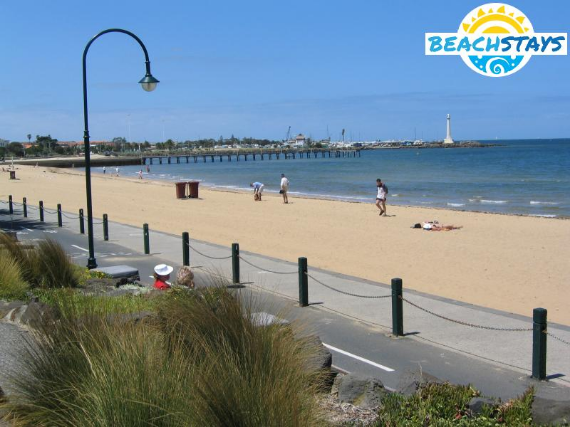What is the atmosphere of the beach day?
Provide a well-explained and detailed answer to the question.

The caption describes the atmosphere of the beach day as 'vibrant and inviting', which suggests a lively and welcoming environment, epitomizing a perfect beach day in St Kilda.